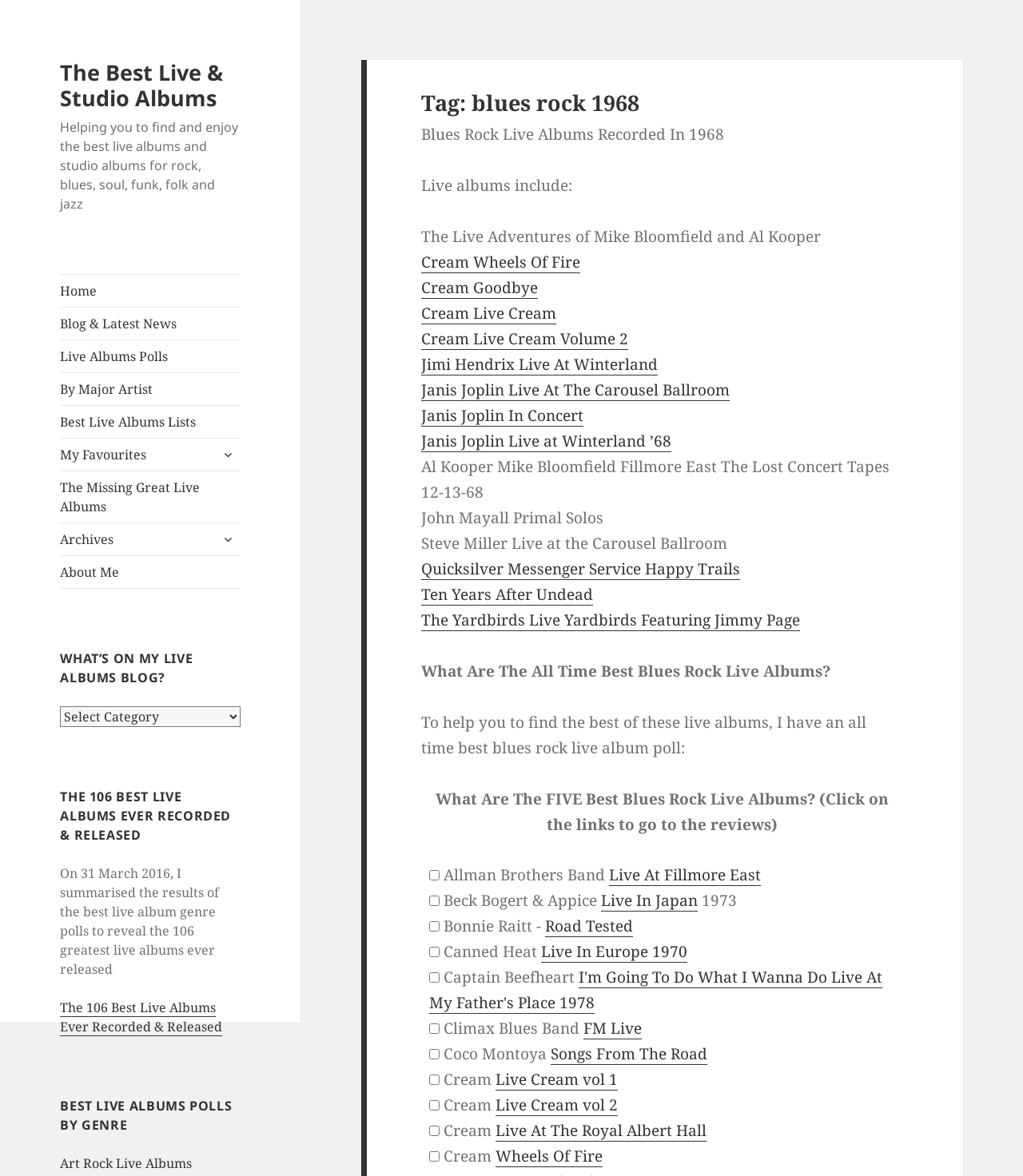Provide an in-depth description of the elements and layout of the webpage.

This webpage is about blues rock live albums recorded in 1968. At the top, there is a navigation menu with links to various sections of the website, including "Home", "Blog & Latest News", "Live Albums Polls", and more. Below the navigation menu, there is a brief introduction to the website, which helps users find and enjoy the best live albums and studio albums for rock, blues, soul, funk, folk, and jazz.

The main content of the webpage is divided into several sections. The first section is about the blog, with a heading "WHAT'S ON MY LIVE ALBUMS BLOG?" and a brief description. The second section is about the 106 best live albums ever recorded and released, with a heading and a brief description.

The third section is about the best live albums polls by genre, with a heading and a link to "Art Rock Live Albums". Below this section, there is a sub-section about blues rock live albums recorded in 1968, with a heading "Tag: blues rock 1968" and a list of live albums, including "The Live Adventures of Mike Bloomfield and Al Kooper", "Cream Wheels Of Fire", "Cream Goodbye", and more.

To the right of the list of live albums, there is a poll section where users can vote for their favorite blues rock live albums. The poll section has a heading "What Are The FIVE Best Blues Rock Live Albums?" and a list of checkboxes with album titles, along with links to the reviews of each album.

Overall, the webpage is well-organized and easy to navigate, with clear headings and concise descriptions. The layout is clean, with a focus on providing useful information to users interested in blues rock live albums.